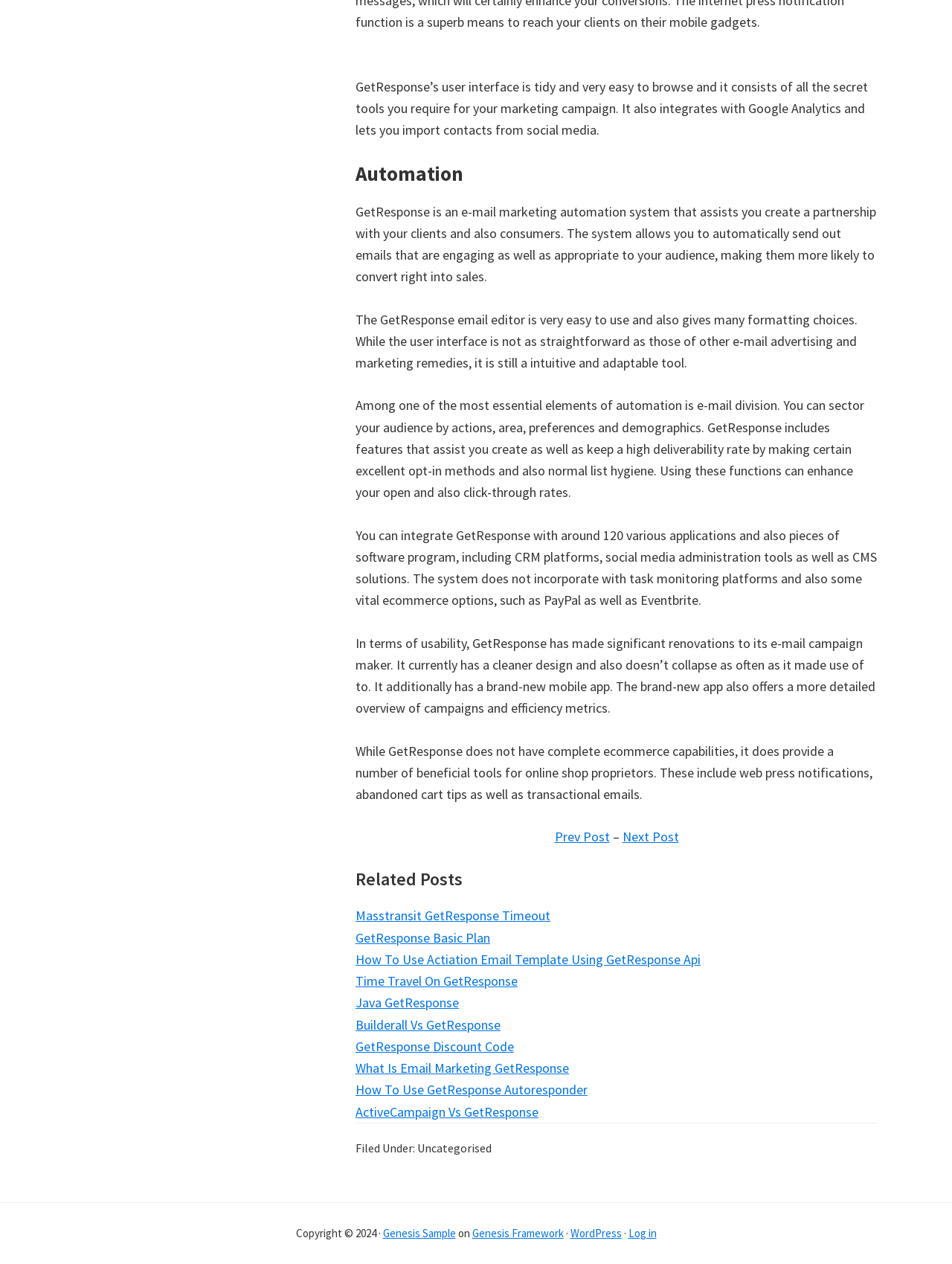Respond with a single word or short phrase to the following question: 
What is the benefit of using GetResponse for online shop owners?

web push notifications